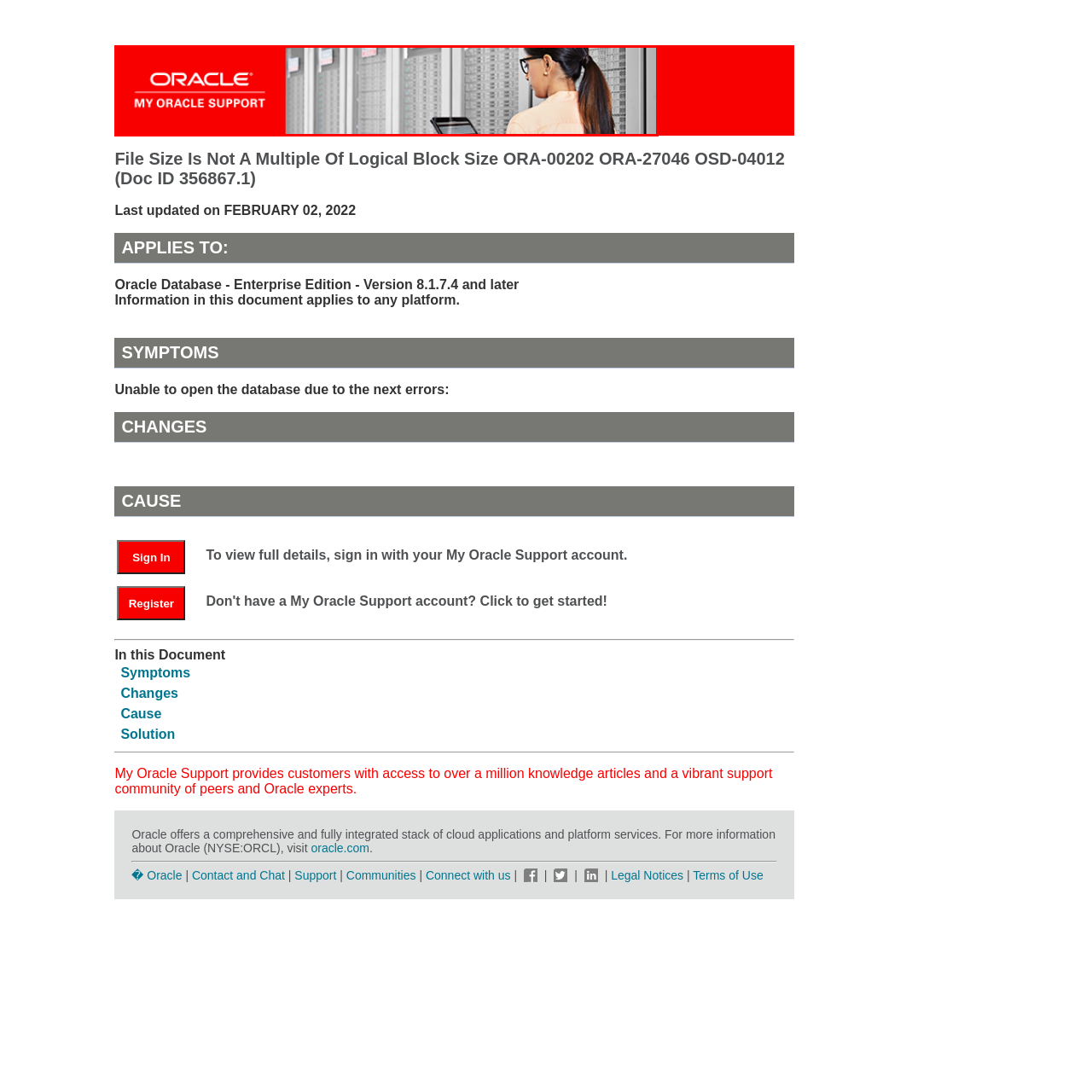What is the environment depicted in the image?
Focus on the image highlighted within the red borders and answer with a single word or short phrase derived from the image.

Modern and technologically advanced